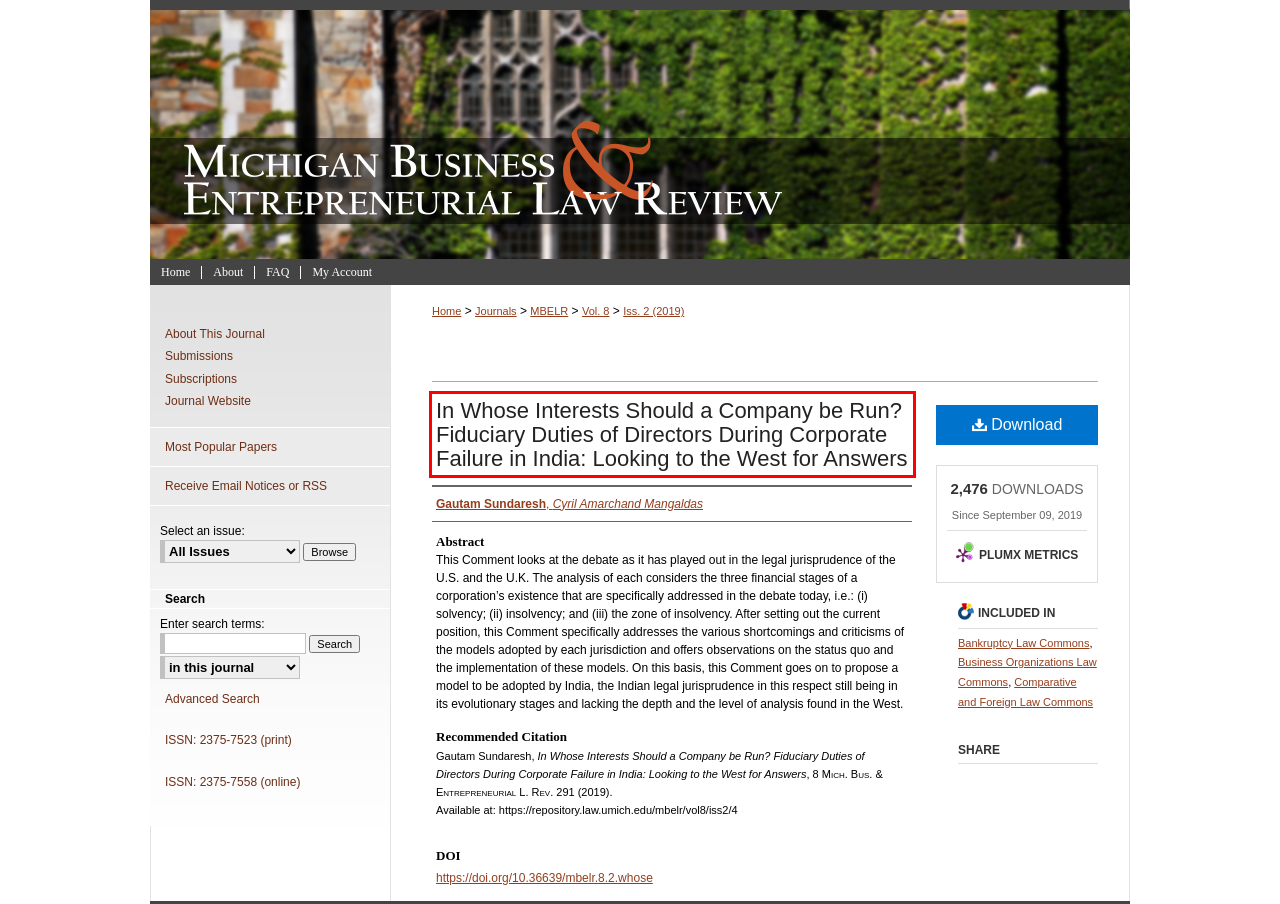Please extract the text content within the red bounding box on the webpage screenshot using OCR.

In Whose Interests Should a Company be Run? Fiduciary Duties of Directors During Corporate Failure in India: Looking to the West for Answers